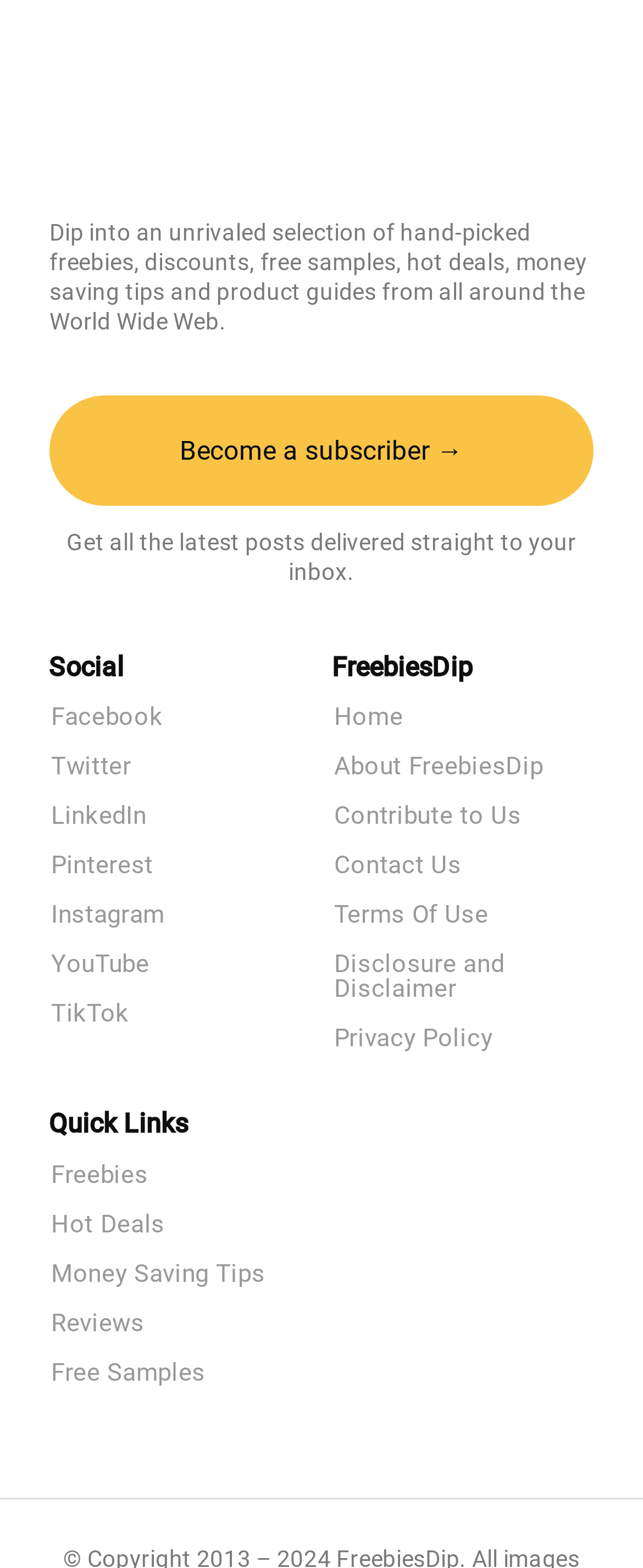Find the bounding box coordinates for the area you need to click to carry out the instruction: "View page information". The coordinates should be four float numbers between 0 and 1, indicated as [left, top, right, bottom].

None